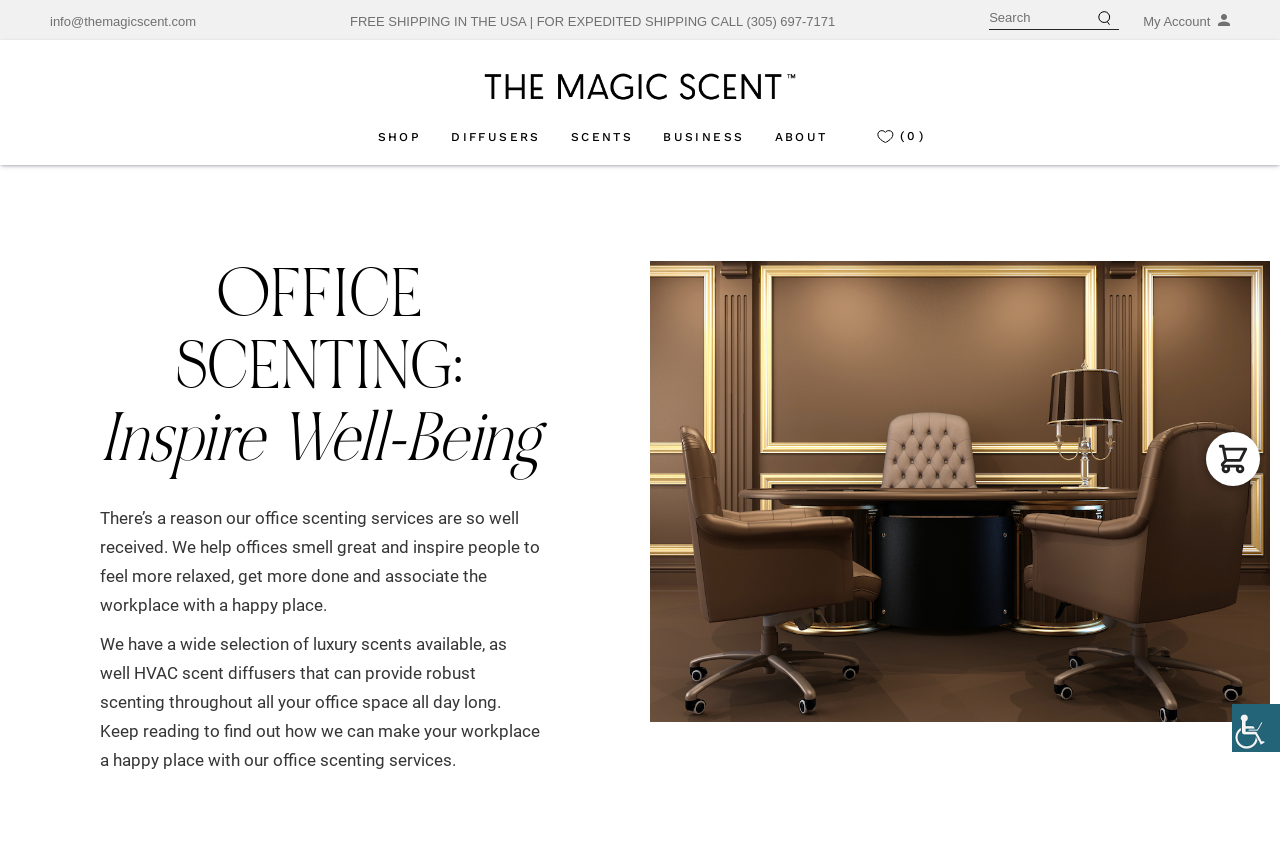What is the headline of the webpage?

OFFICE SCENTING: Inspire Well-Being